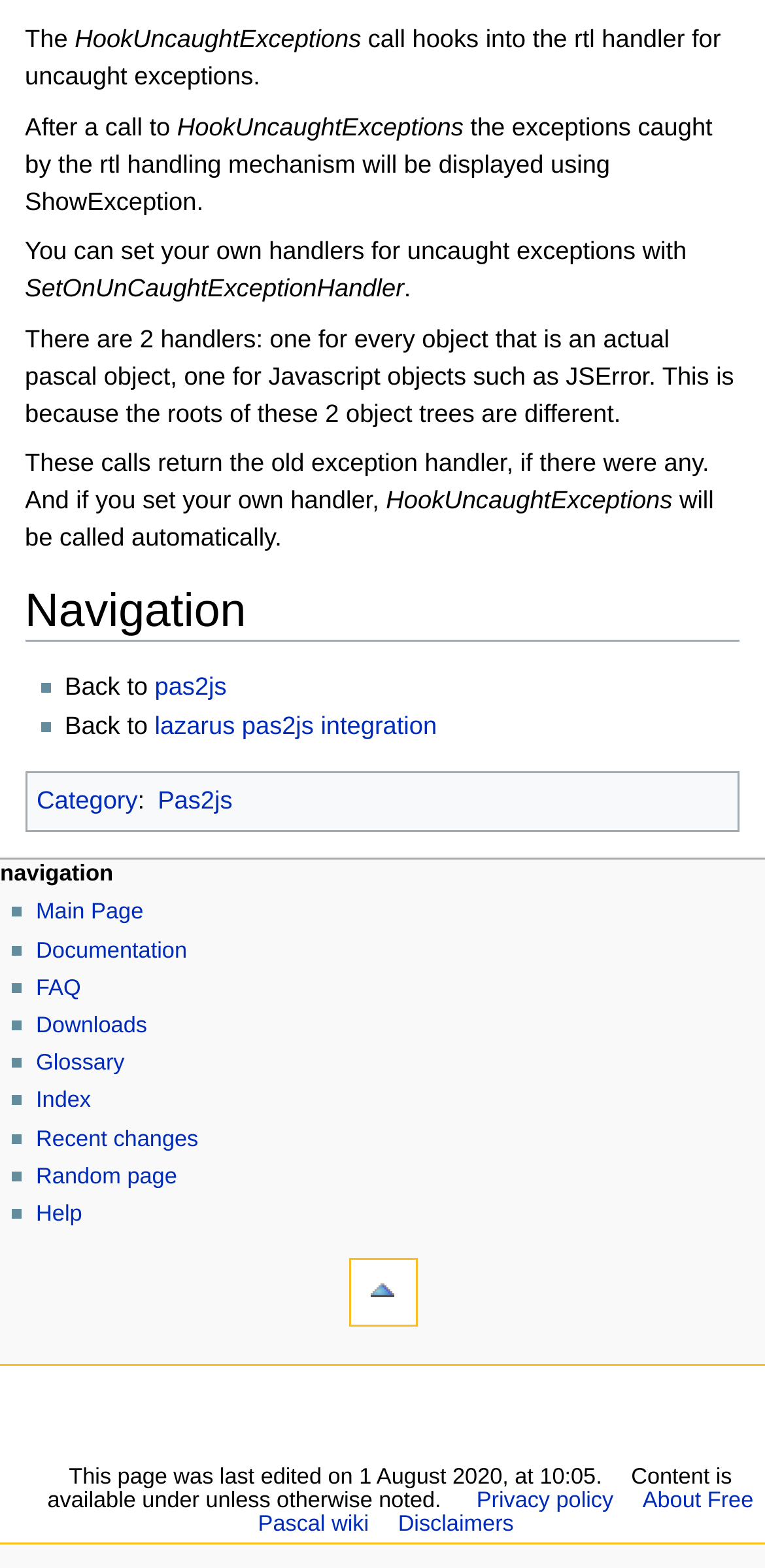Find the bounding box coordinates of the element's region that should be clicked in order to follow the given instruction: "Go back to top". The coordinates should consist of four float numbers between 0 and 1, i.e., [left, top, right, bottom].

[0.455, 0.802, 0.545, 0.846]